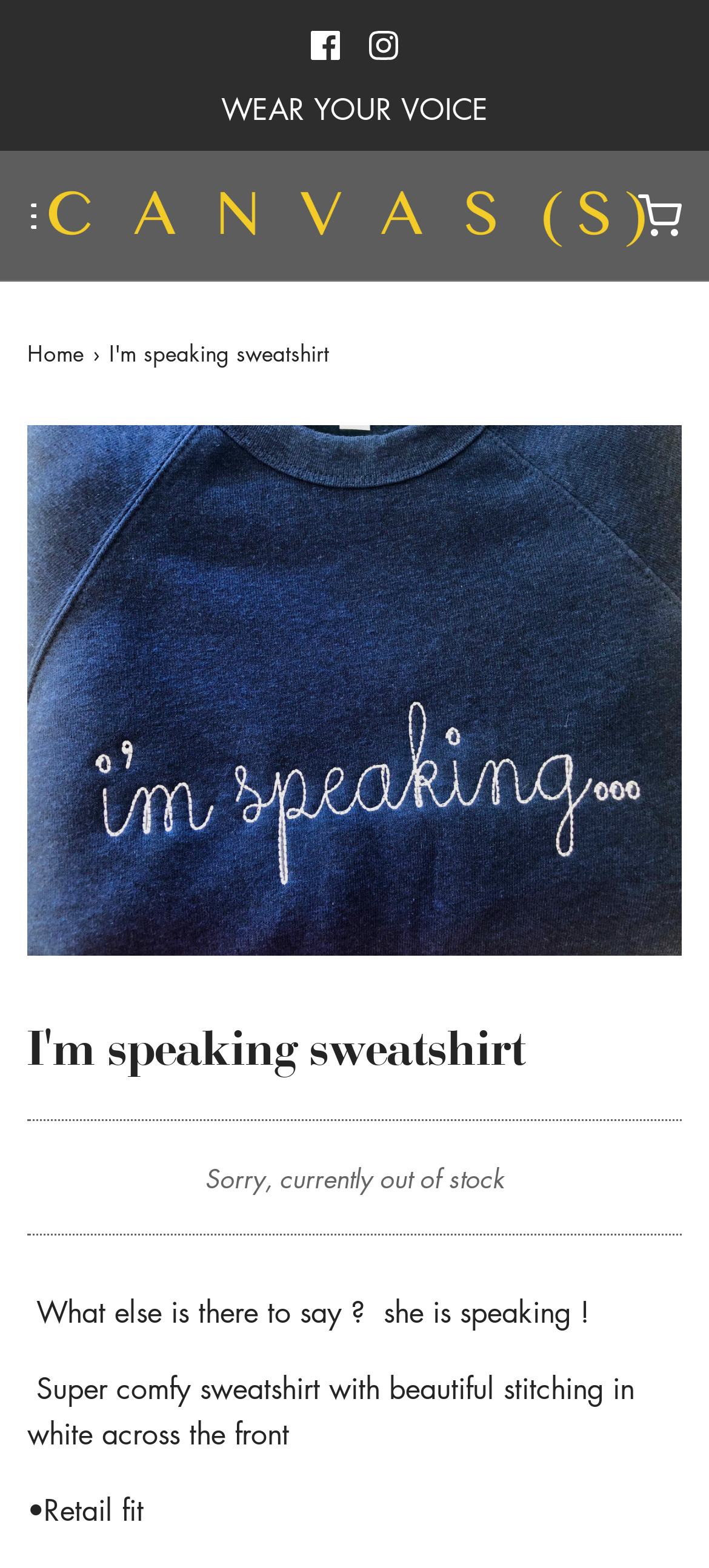What is the fit type of the sweatshirt?
Please look at the screenshot and answer using one word or phrase.

Retail fit